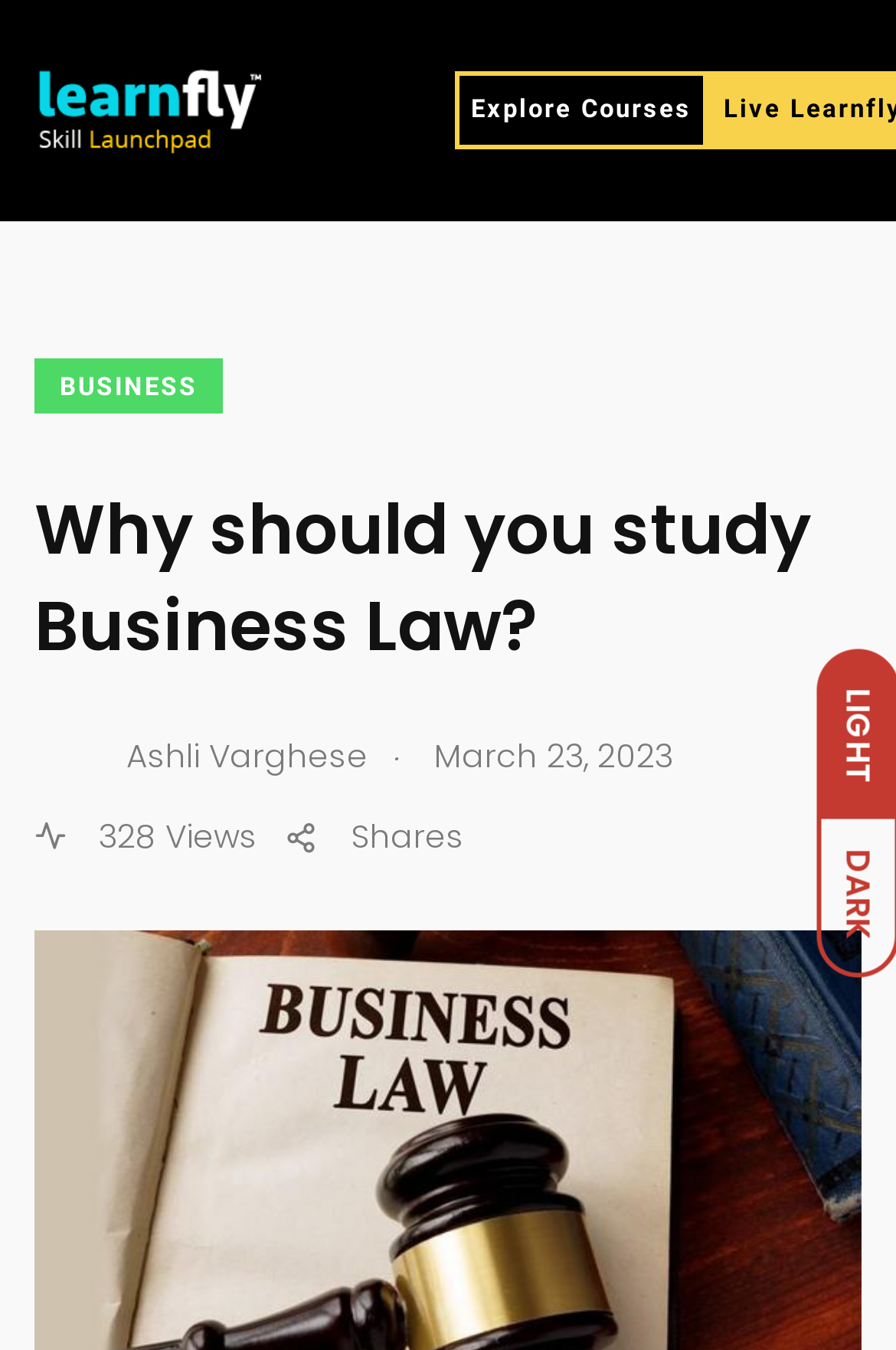Reply to the question below using a single word or brief phrase:
How many views does the current article have?

328